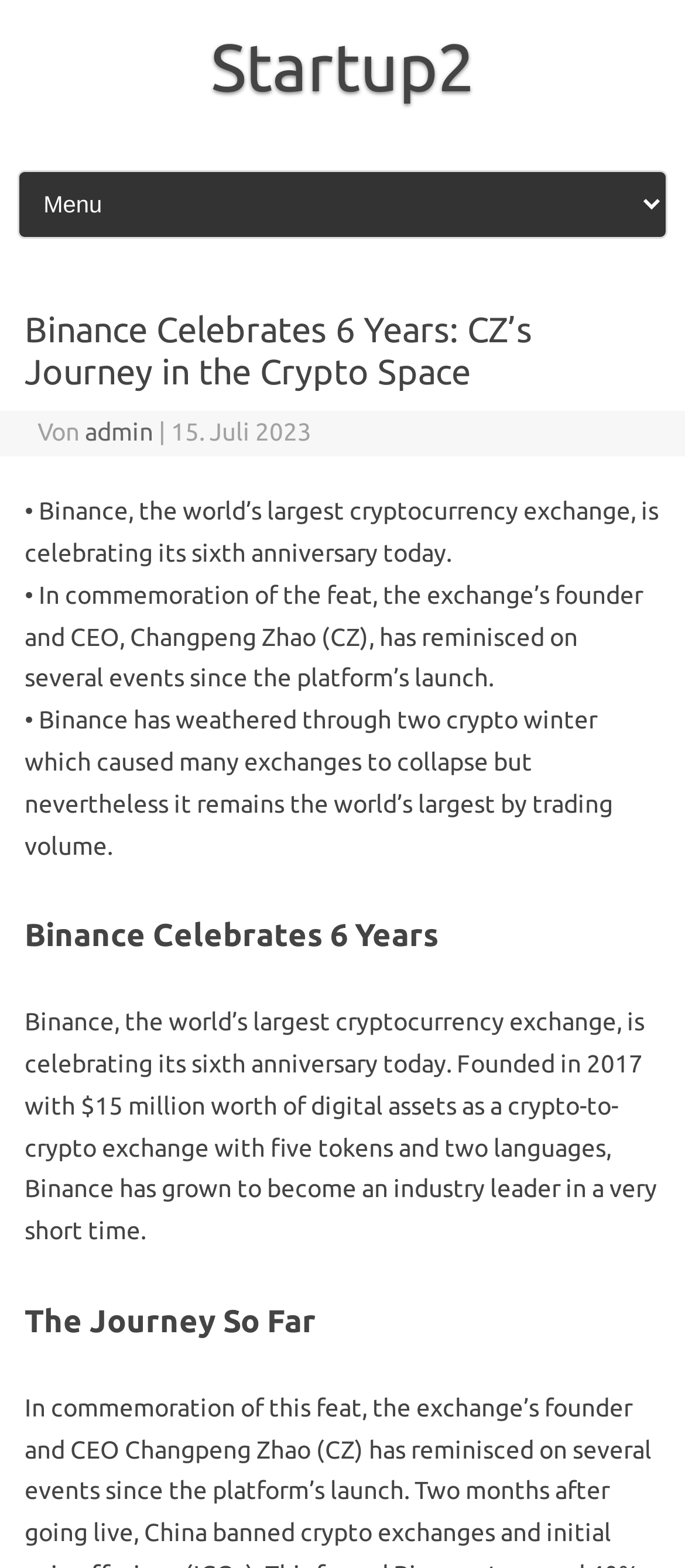What has Binance weathered through?
Please respond to the question with a detailed and thorough explanation.

The webpage states that Binance has weathered through two crypto winters which caused many exchanges to collapse, but nevertheless it remains the world’s largest by trading volume.